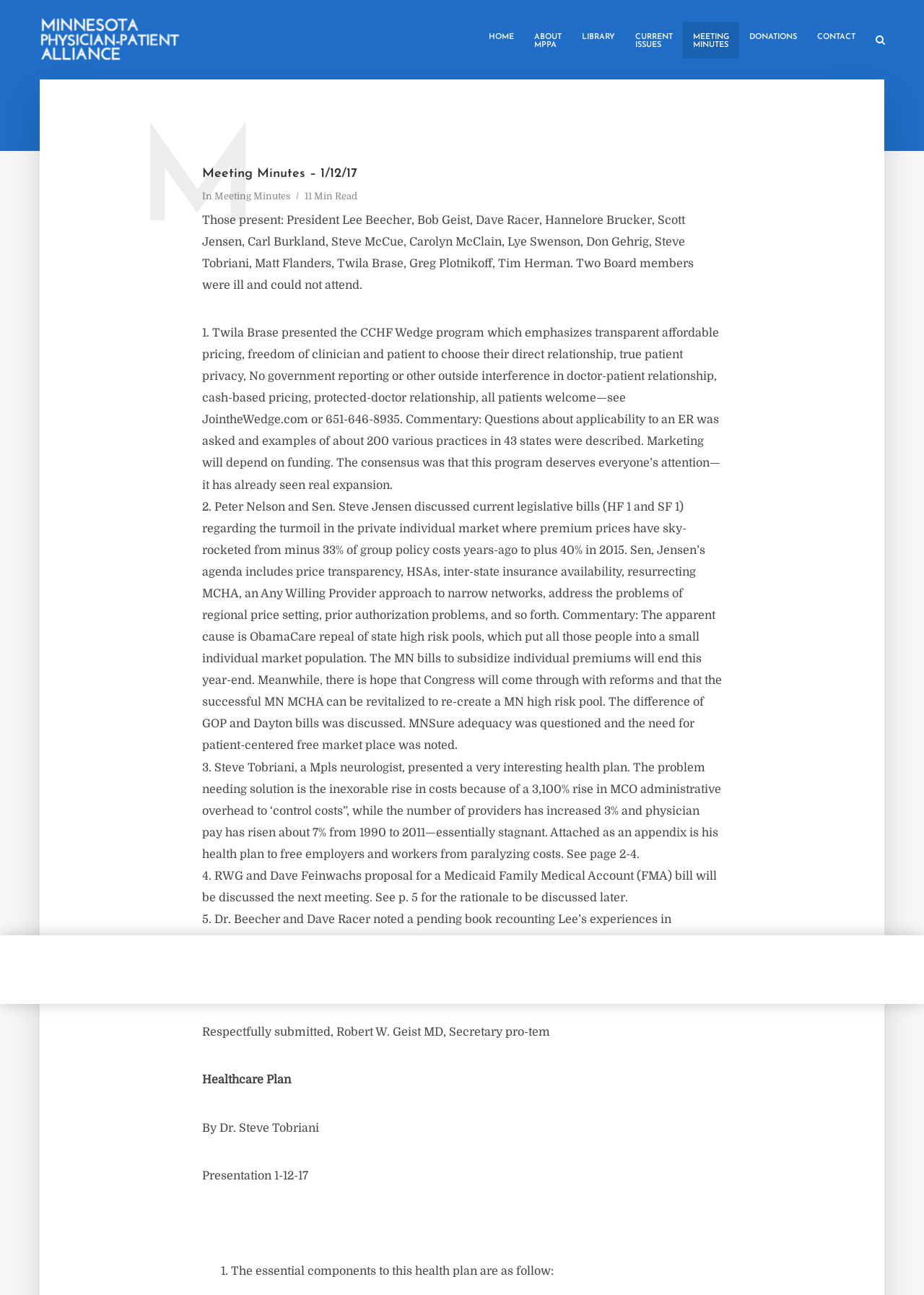What is the next meeting date?
Look at the image and respond with a one-word or short-phrase answer.

Tuesday, February 21, 2017